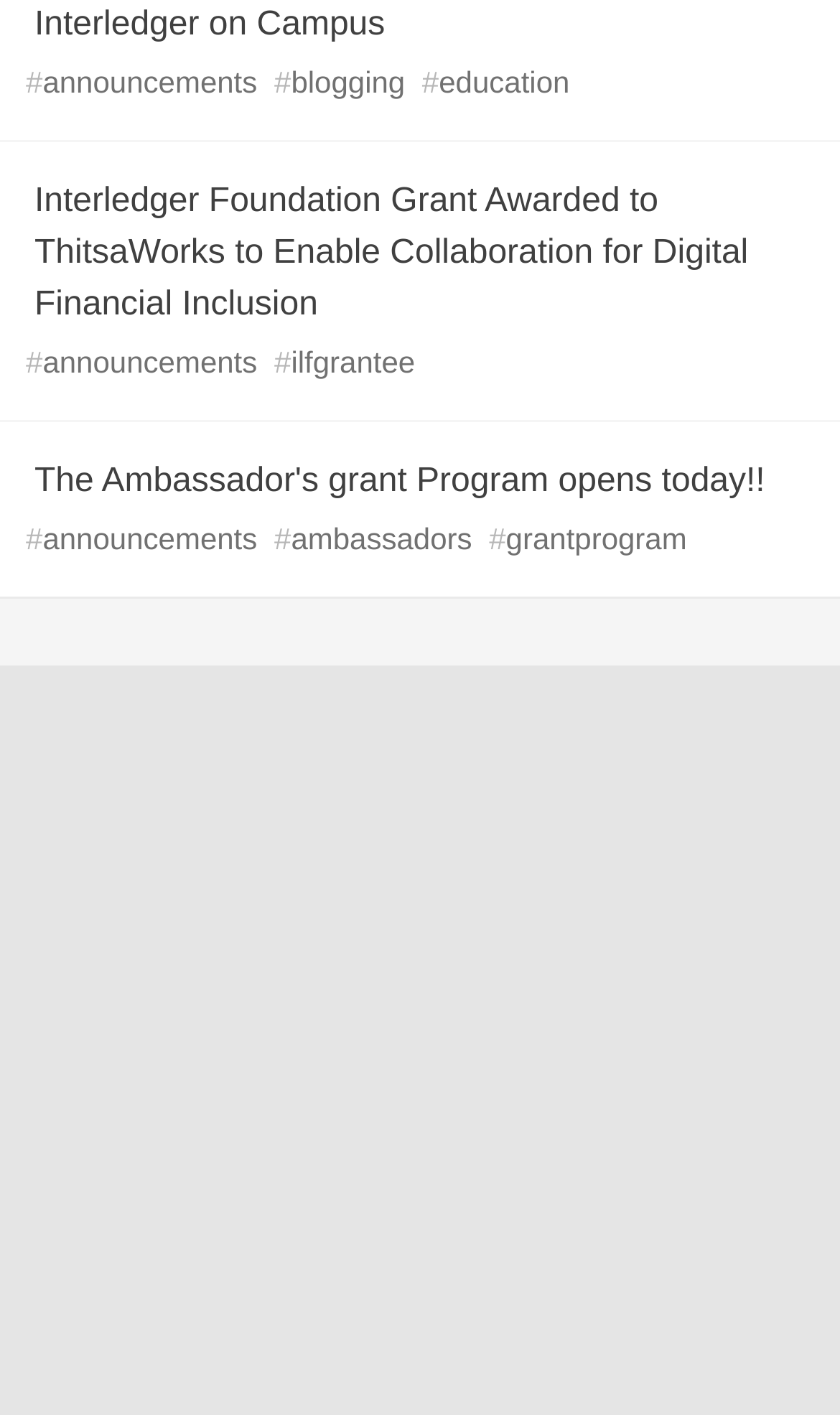What is the purpose of the Ambassador's grant Program?
By examining the image, provide a one-word or phrase answer.

Grant program